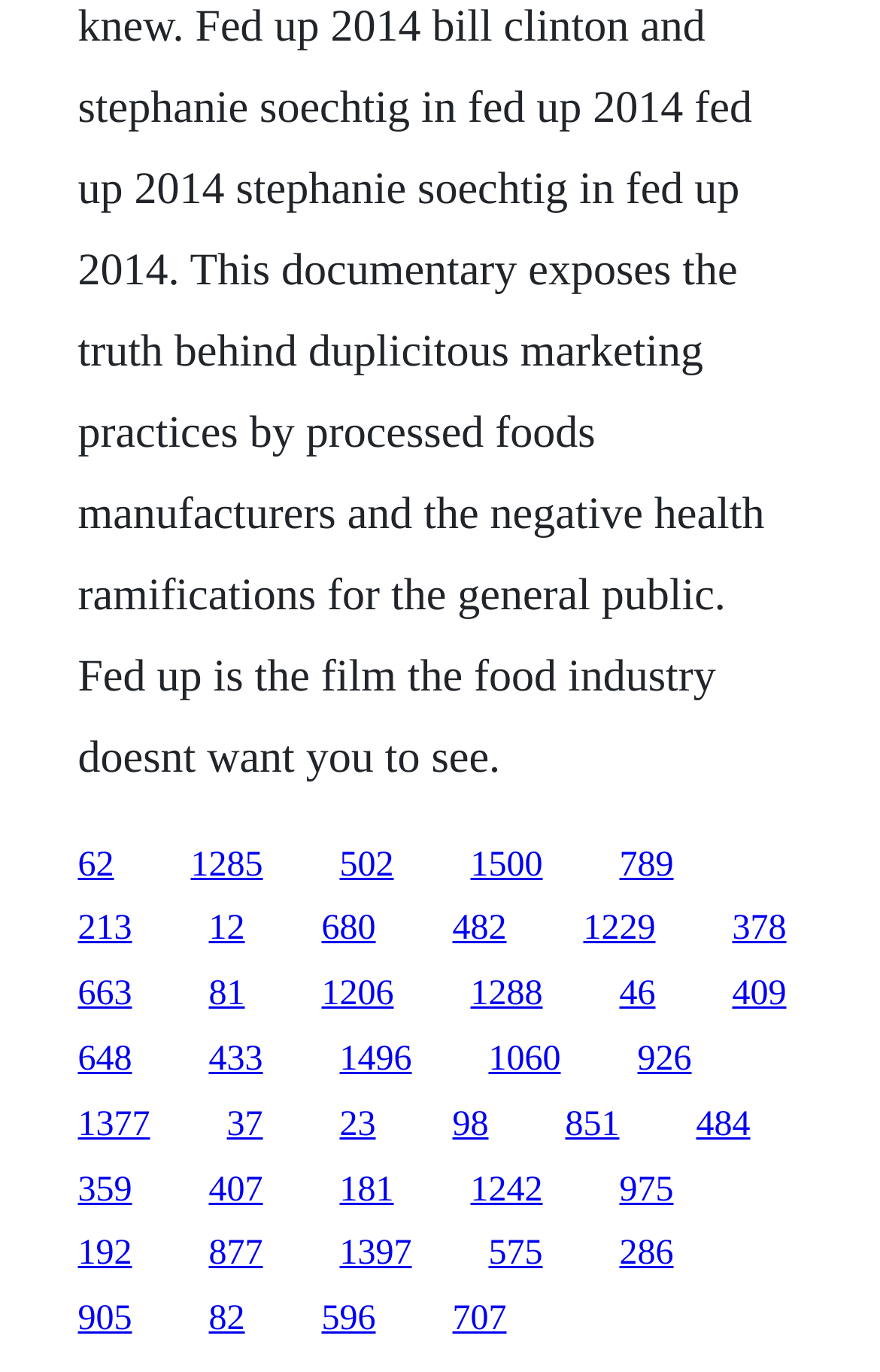With reference to the screenshot, provide a detailed response to the question below:
What is the approximate width of each link?

By examining the bounding box coordinates of each link, I can estimate the approximate width of each link. The x2 coordinate minus the x1 coordinate for each link is around 0.1, indicating that each link is approximately 0.1 units wide.